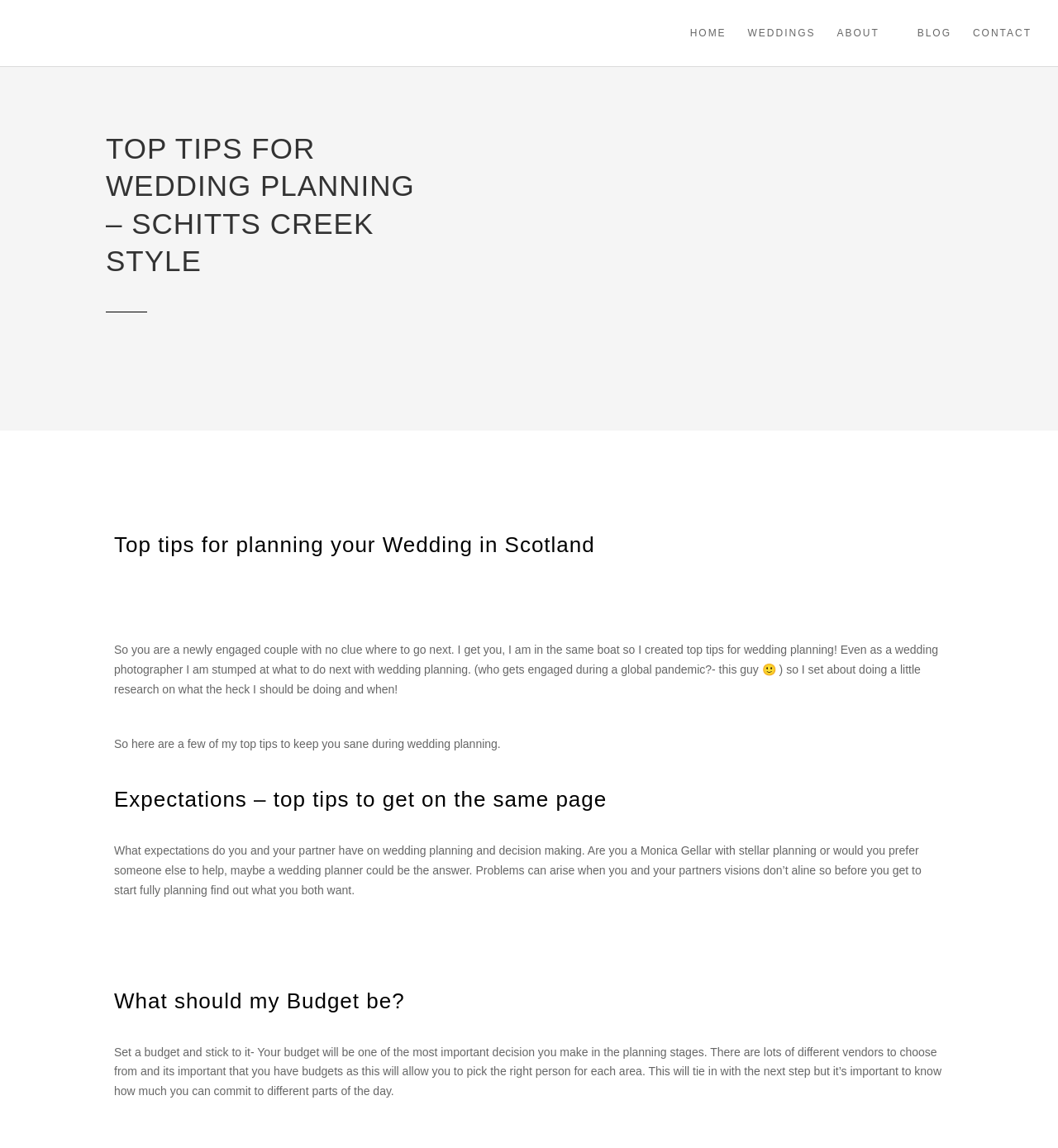What is the author's situation?
Utilize the information in the image to give a detailed answer to the question.

The author mentions in the text 'who gets engaged during a global pandemic?- this guy 🙂' indicating that the author is engaged during a global pandemic.